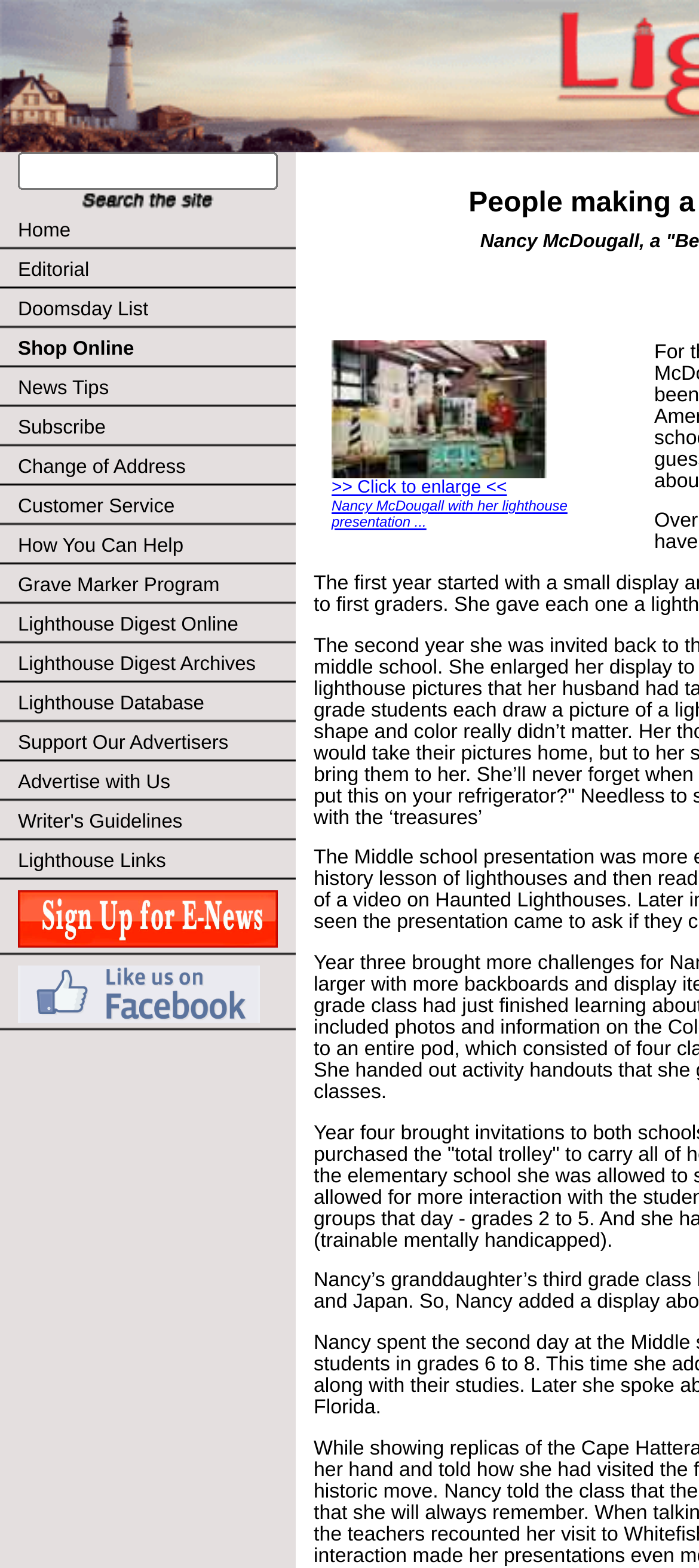Please indicate the bounding box coordinates for the clickable area to complete the following task: "View Doomsday List". The coordinates should be specified as four float numbers between 0 and 1, i.e., [left, top, right, bottom].

[0.0, 0.185, 0.423, 0.21]